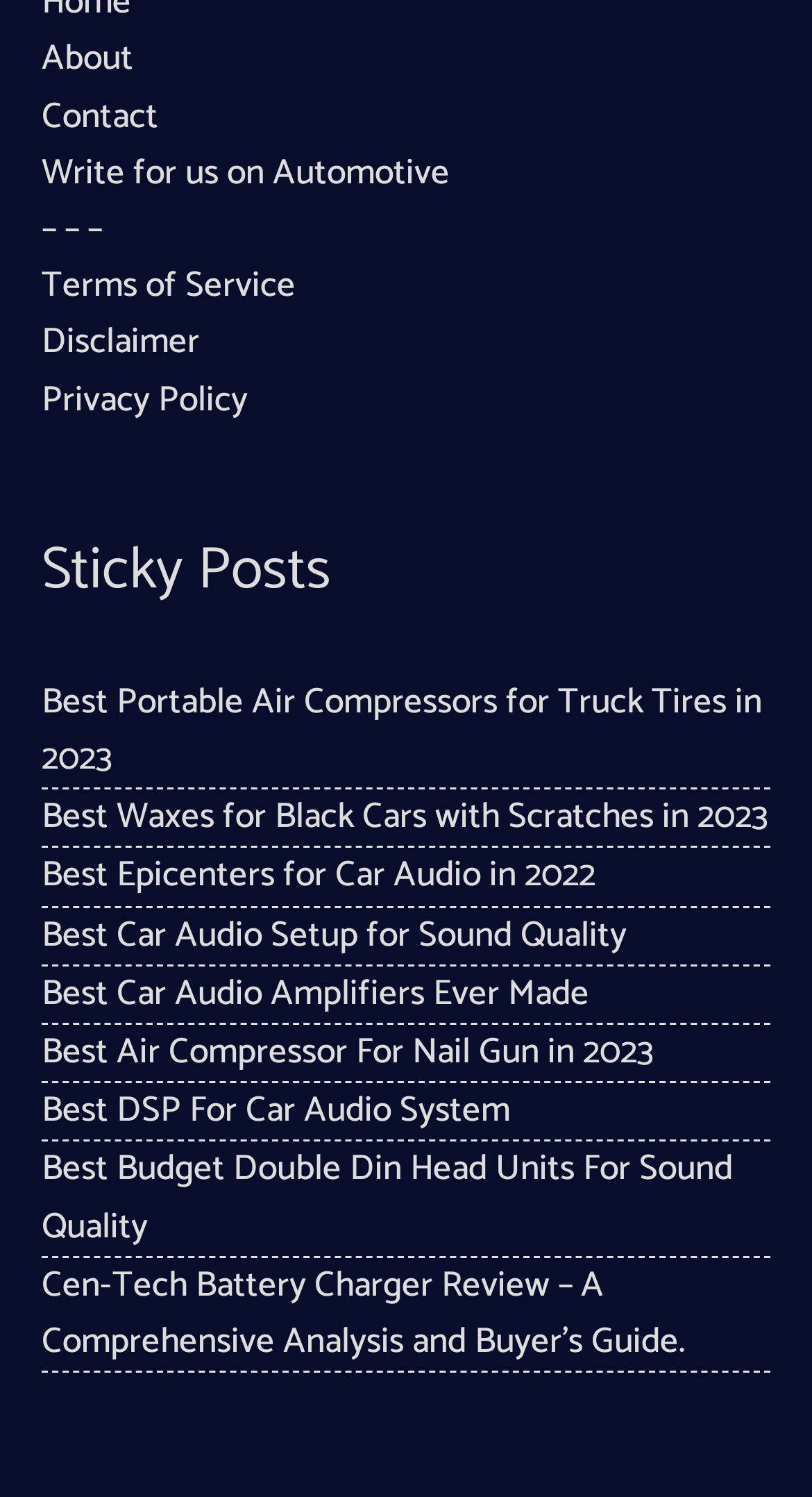Based on the image, please respond to the question with as much detail as possible:
How many links are there in the footer?

I counted the number of links in the footer section, which includes 'About', 'Contact', 'Write for us on Automotive', 'Terms of Service', 'Disclaimer', and 'Privacy Policy'.